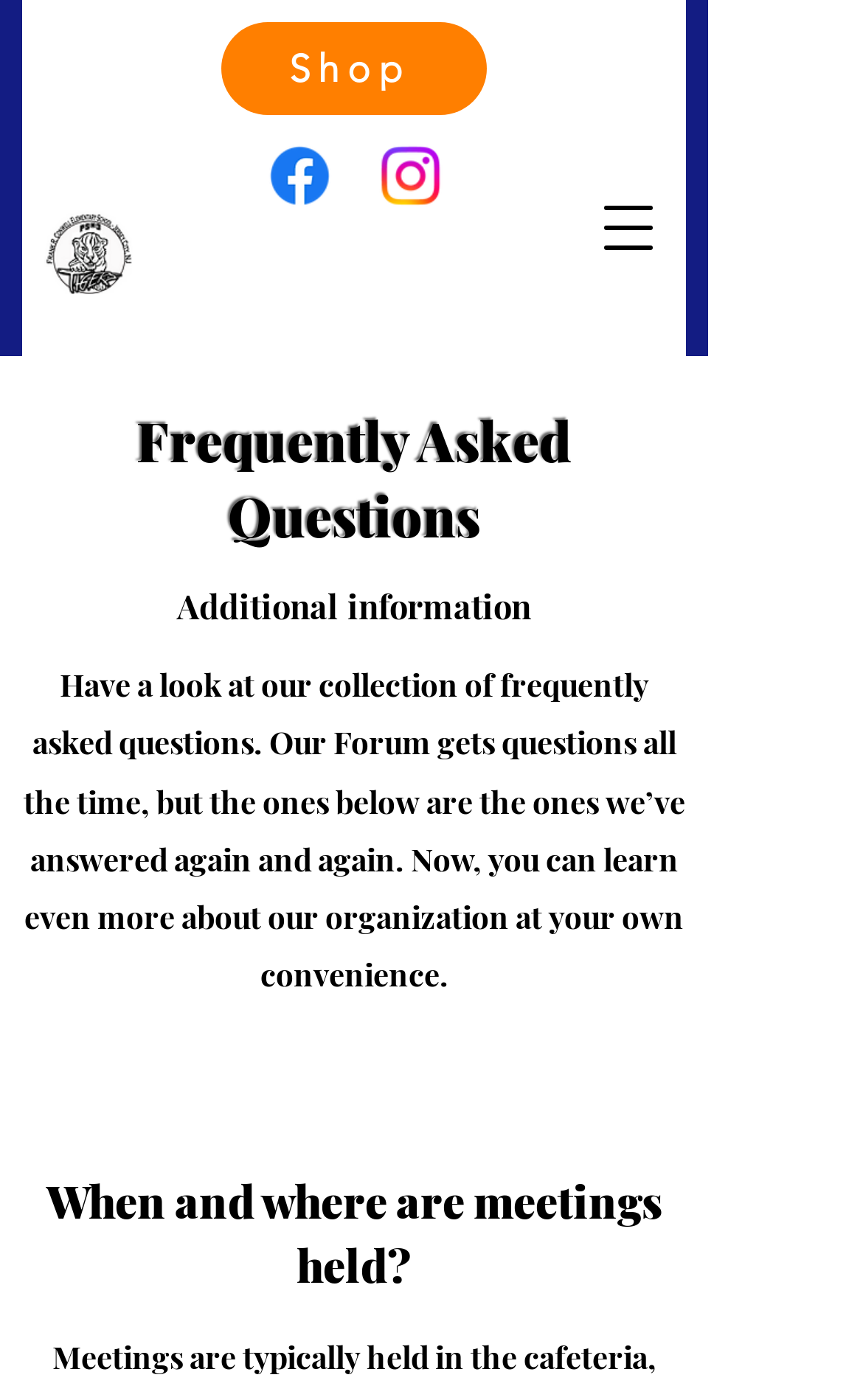Give a concise answer using only one word or phrase for this question:
What is the purpose of the FAQ section?

To provide answers to frequently asked questions